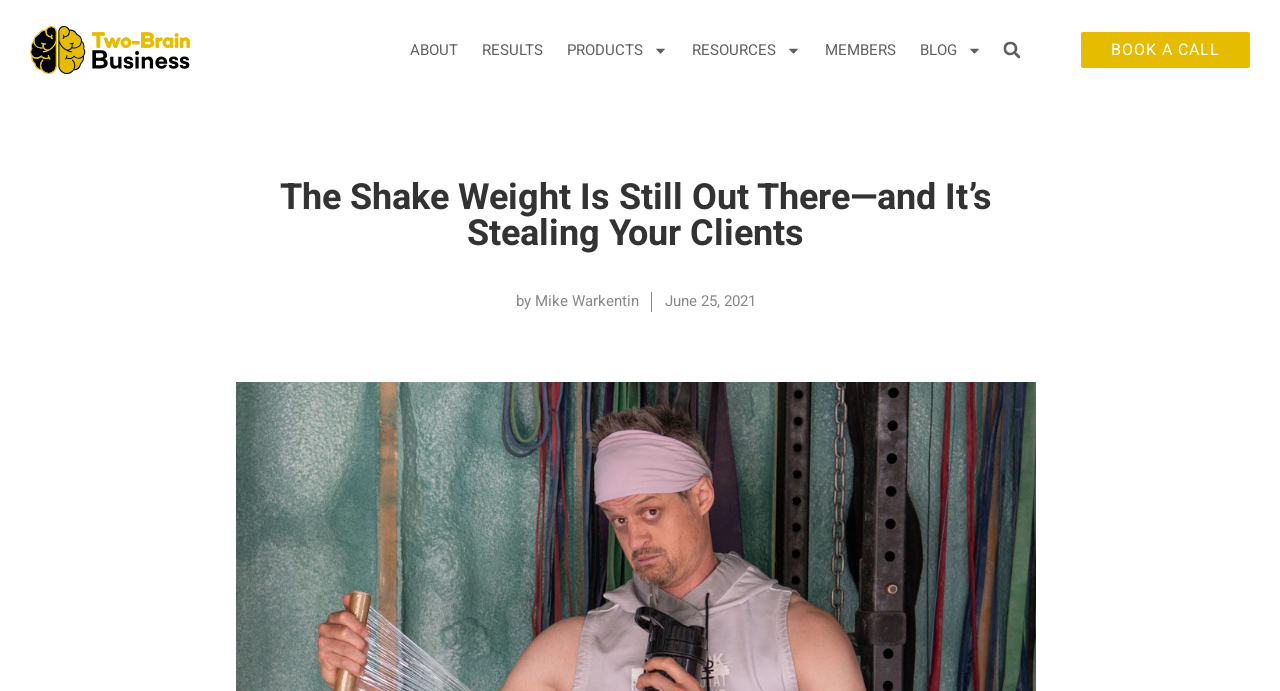Give a one-word or short phrase answer to the question: 
What is the call-to-action at the top right corner of the page?

BOOK A CALL